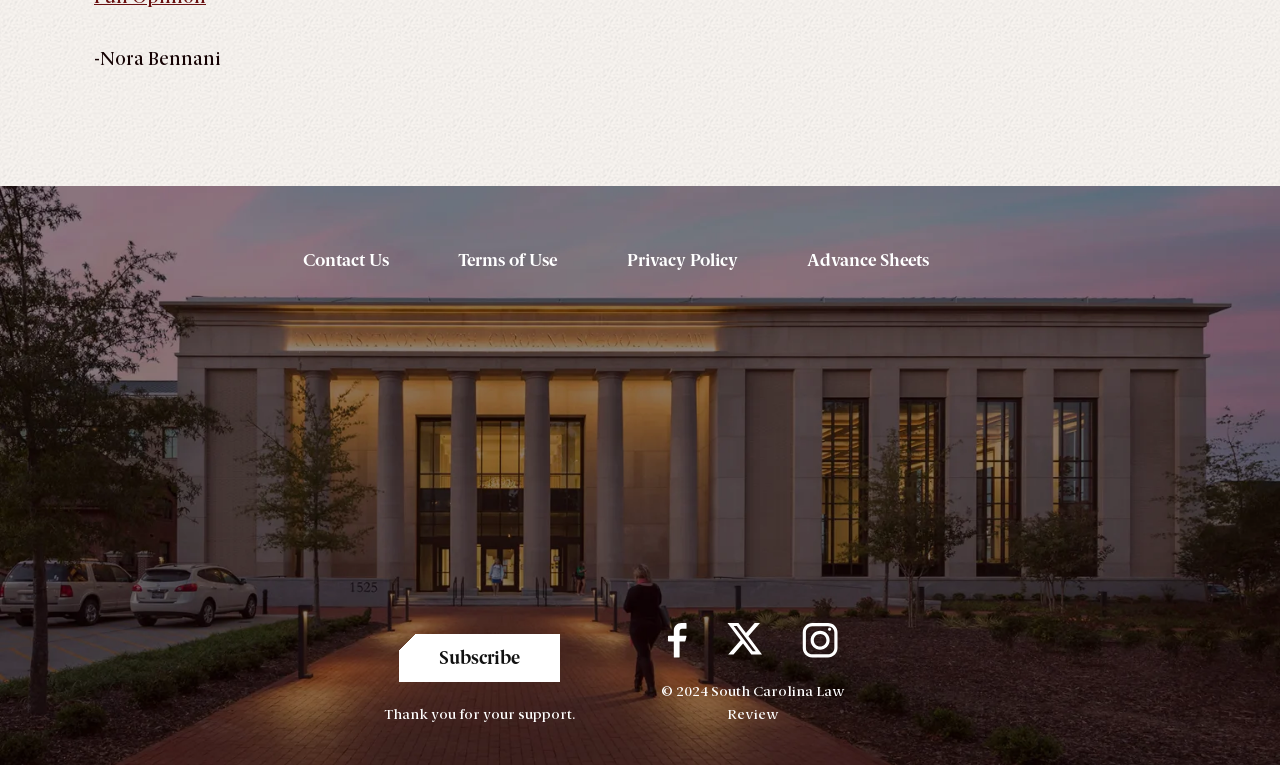Please give a succinct answer using a single word or phrase:
What is the copyright year?

2024